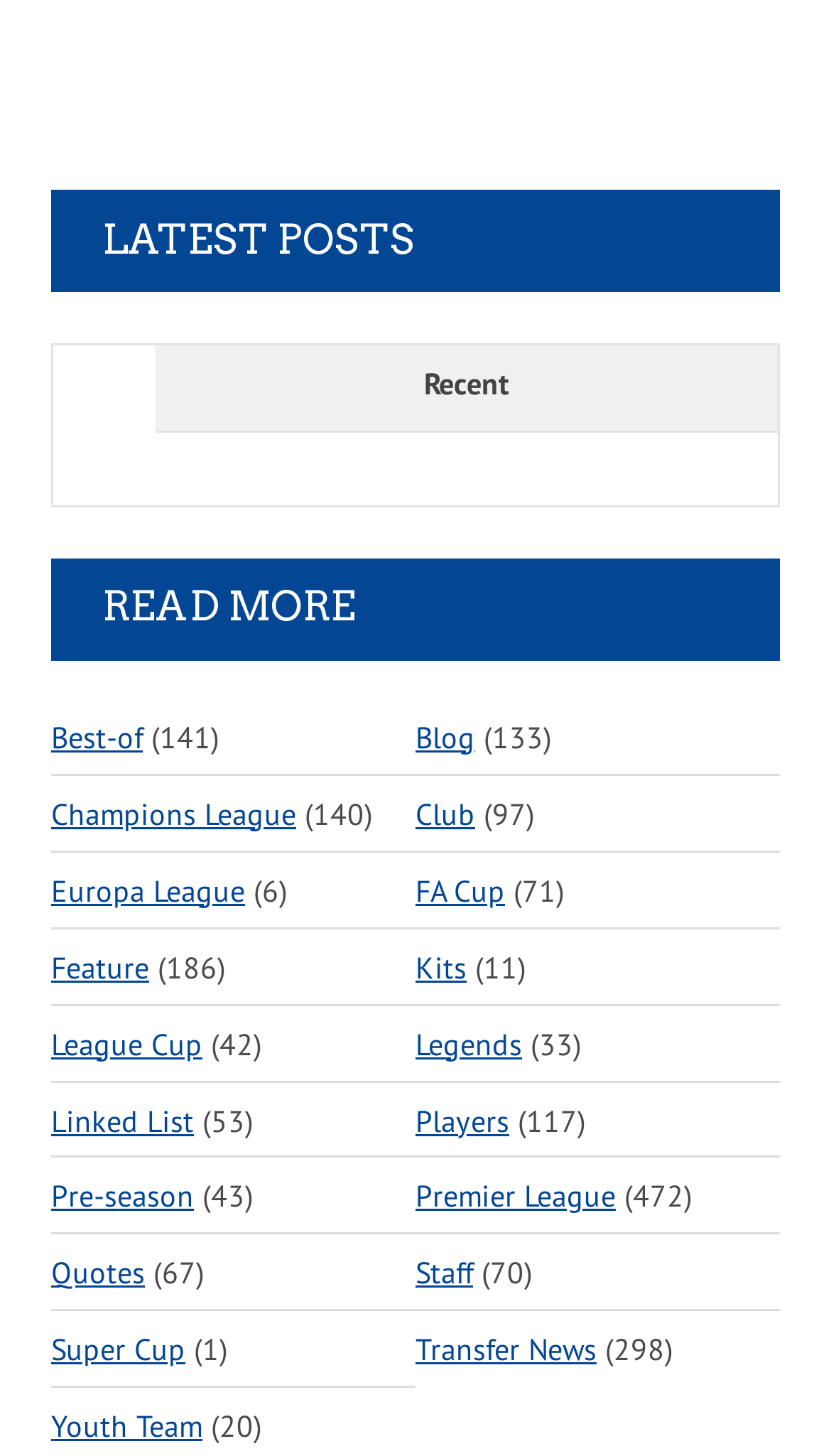Pinpoint the bounding box coordinates of the area that should be clicked to complete the following instruction: "Find us on Google Maps". The coordinates must be given as four float numbers between 0 and 1, i.e., [left, top, right, bottom].

None